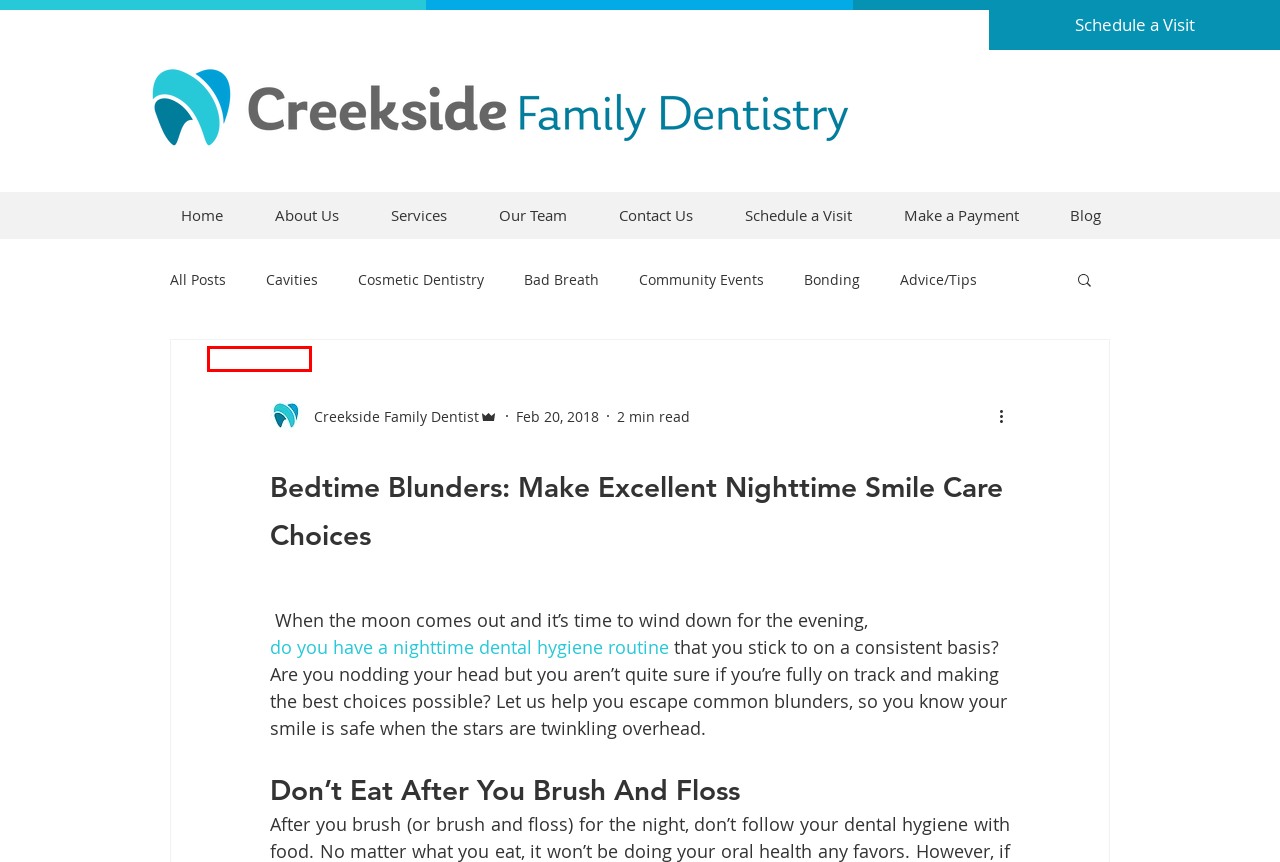You are provided with a screenshot of a webpage that has a red bounding box highlighting a UI element. Choose the most accurate webpage description that matches the new webpage after clicking the highlighted element. Here are your choices:
A. Blog | Creekside Family Dentistry | Columbia, TN
B. CEREC
C. General Dentistry
D. Community Events
E. Patient Education
F. Dental Emergency
G. Extractions
H. Dental Crowns

H